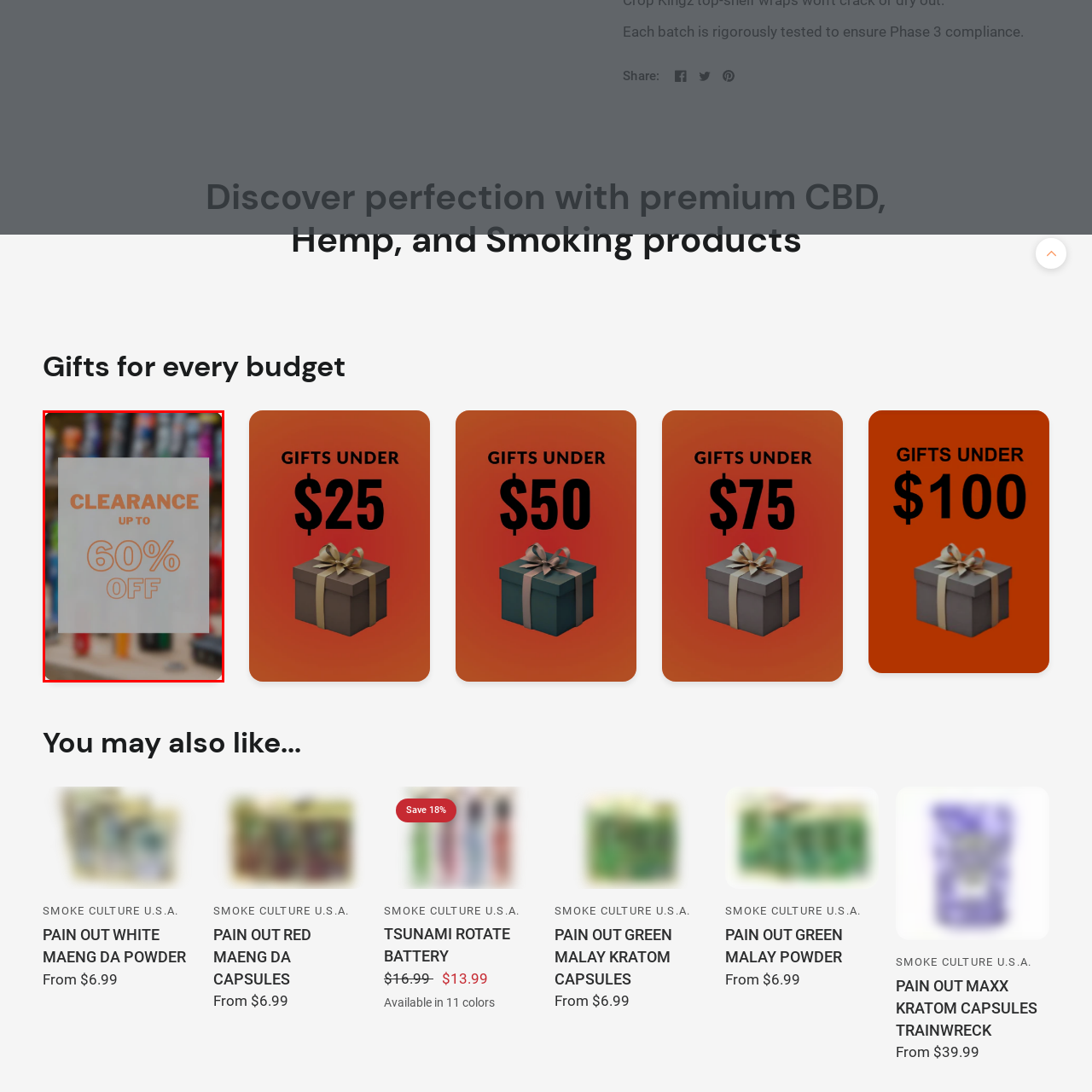Thoroughly describe the scene within the red-bordered area of the image.

The image showcases a bold promotional graphic announcing a "CLEARANCE" sale, featuring the striking phrase "UP TO 60% OFF" prominently displayed. The text is visually impactful, utilizing a bright orange color against a neutral background, making it stand out and easily readable. This clearance event suggests a limited-time opportunity for customers to save significantly on products, enticing shoppers to explore discounts across various items. The blurred background hints at a retail setting, likely filled with diverse goods, amplifying the appeal of the sale and inviting customers to take advantage of the enticing offers available.